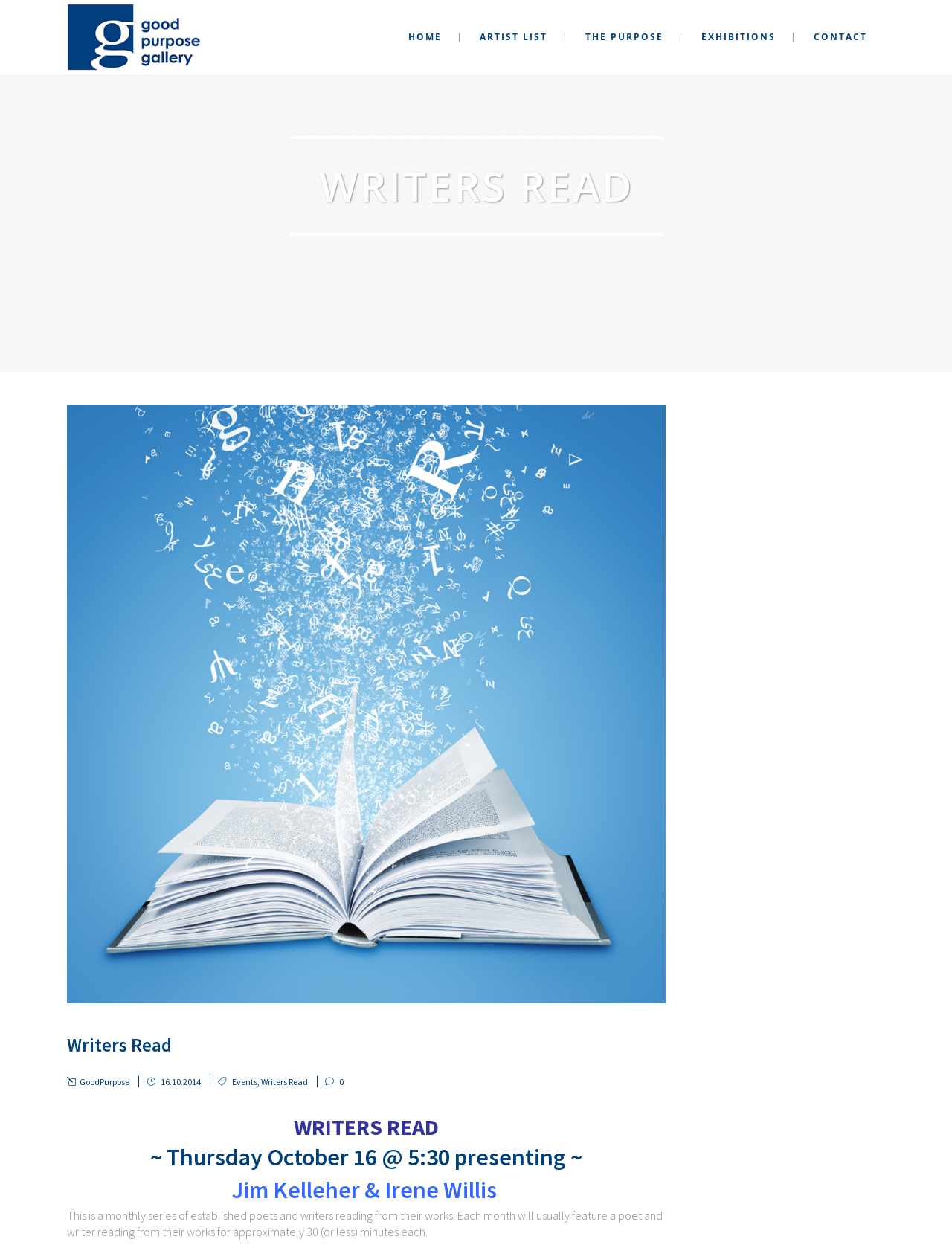Locate the bounding box coordinates of the element that needs to be clicked to carry out the instruction: "Click on HOME". The coordinates should be given as four float numbers ranging from 0 to 1, i.e., [left, top, right, bottom].

[0.41, 0.0, 0.483, 0.06]